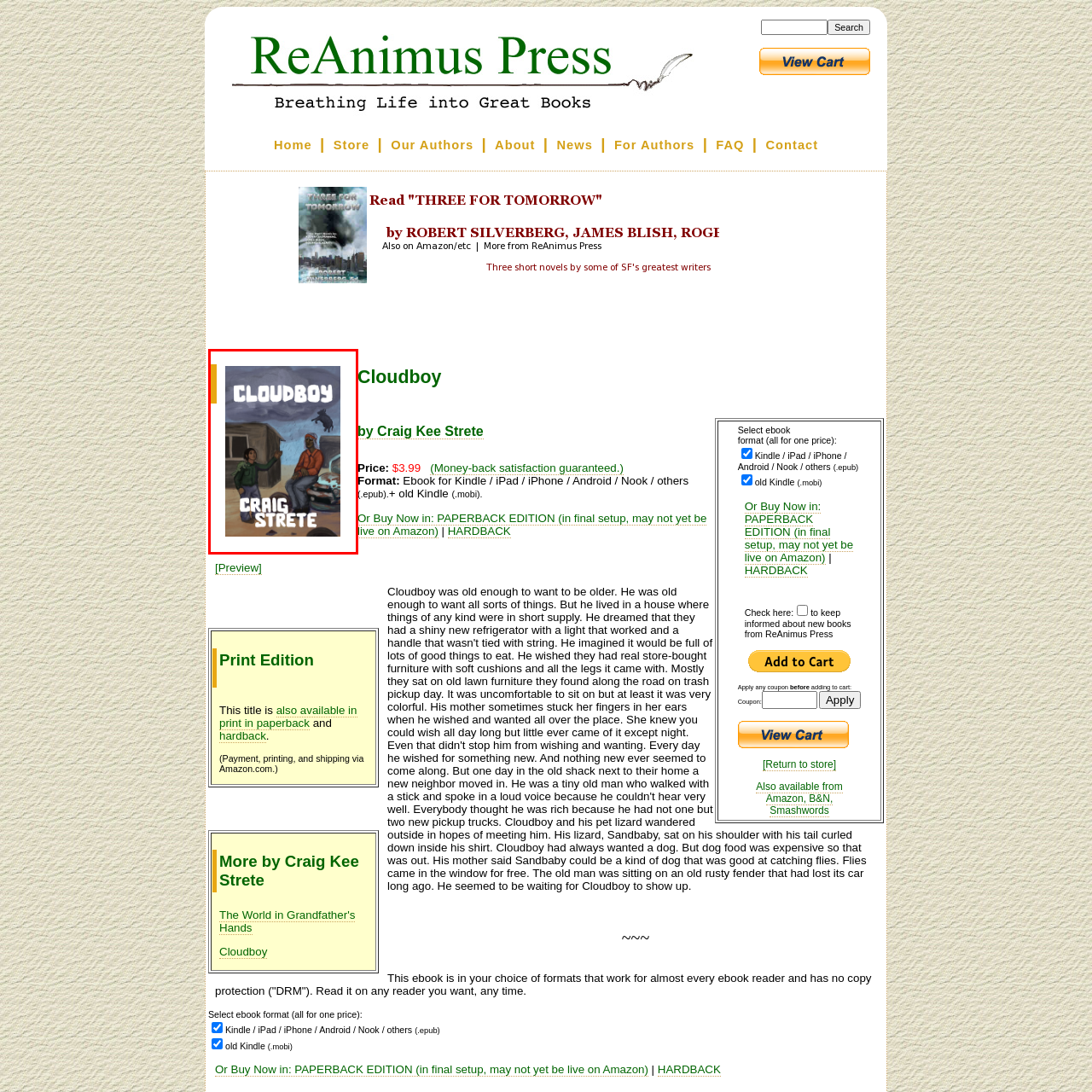Where is the author's name placed on the book cover?
Observe the image part marked by the red bounding box and give a detailed answer to the question.

The author's name, 'CRAIG STRETE', is placed at the bottom of the book cover in large, eye-catching font, below the title 'CLOUDBOY'.